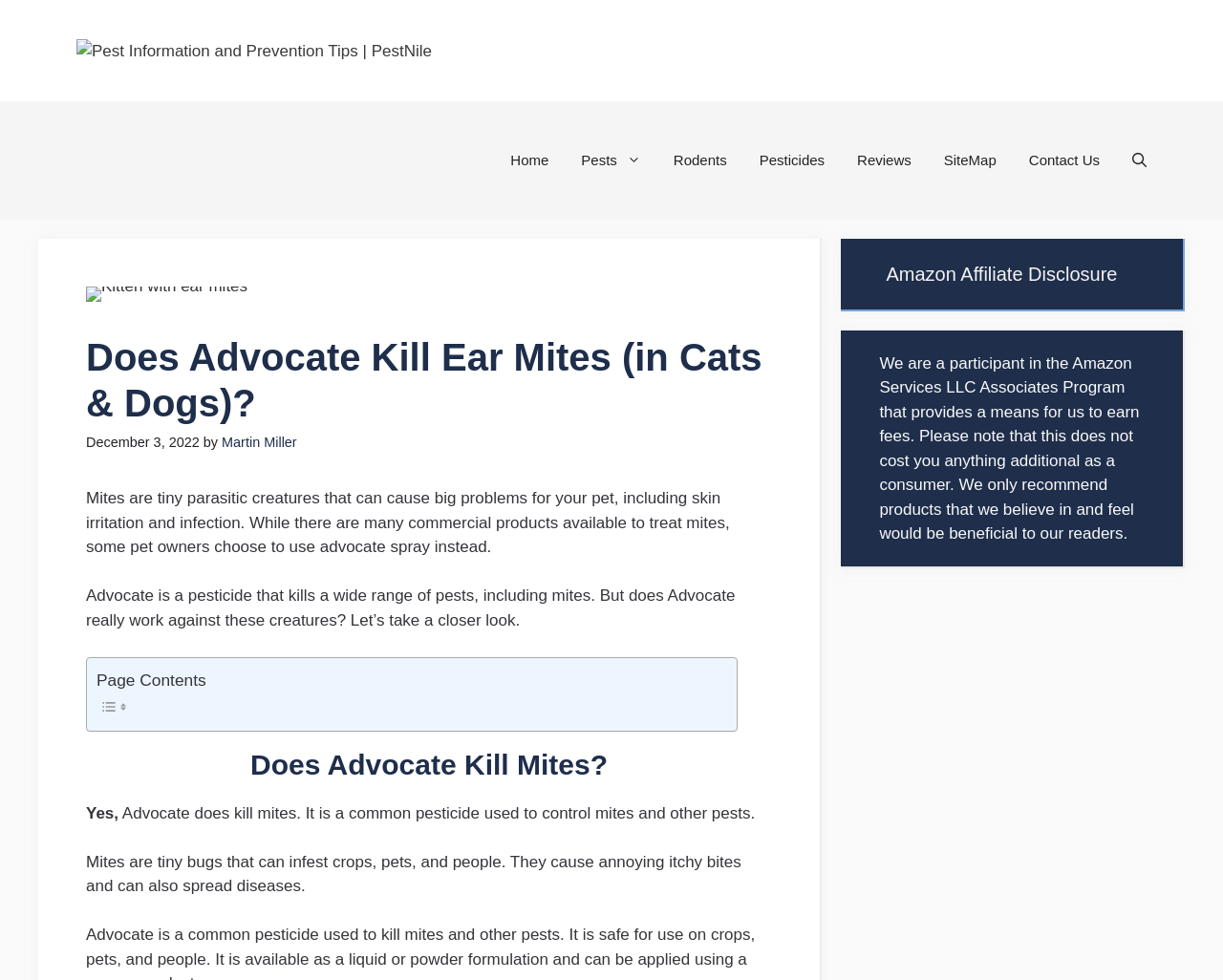Please mark the clickable region by giving the bounding box coordinates needed to complete this instruction: "Click on the 'HOME' link".

None